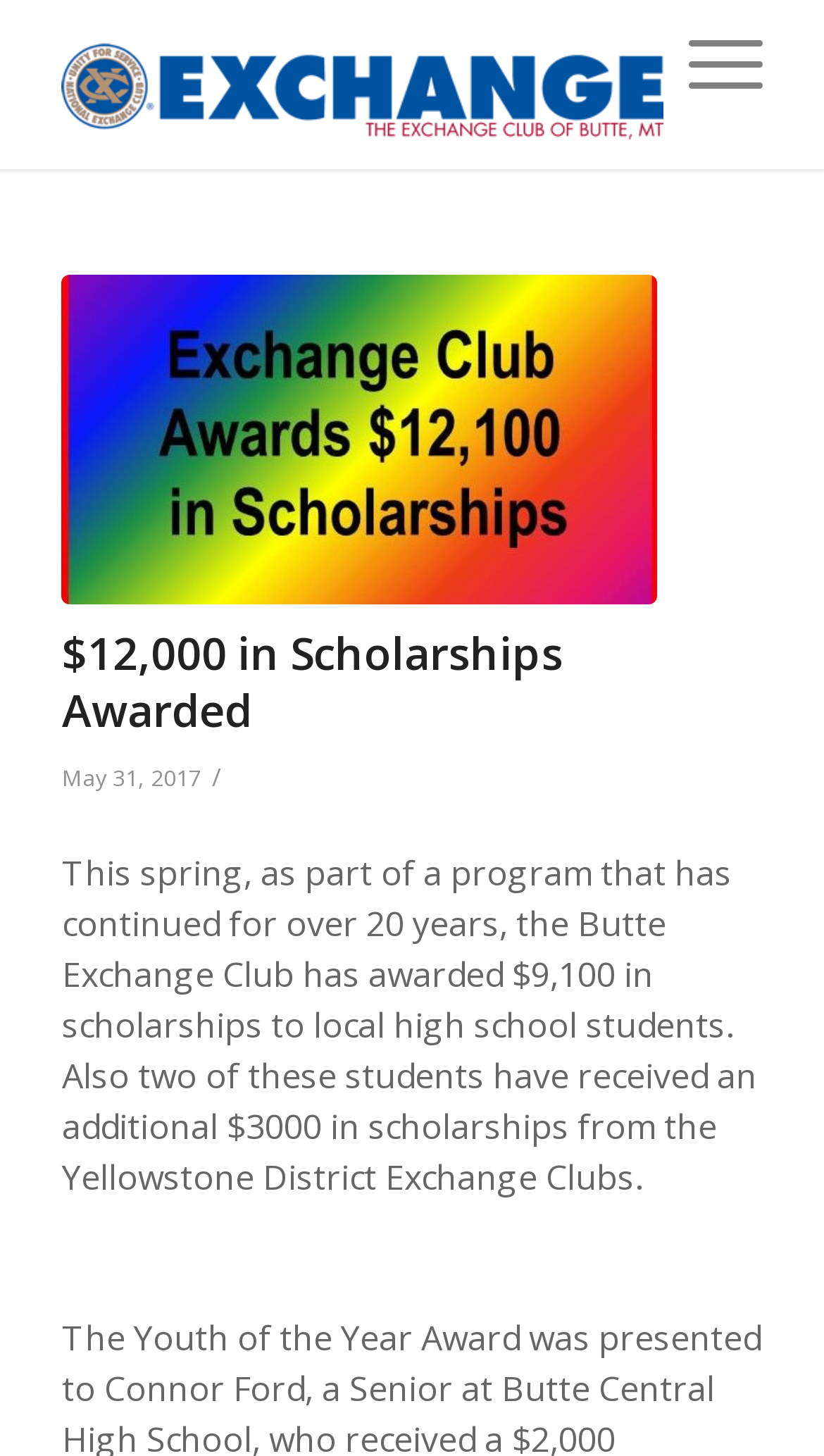Using the webpage screenshot, locate the HTML element that fits the following description and provide its bounding box: "Singapore".

None